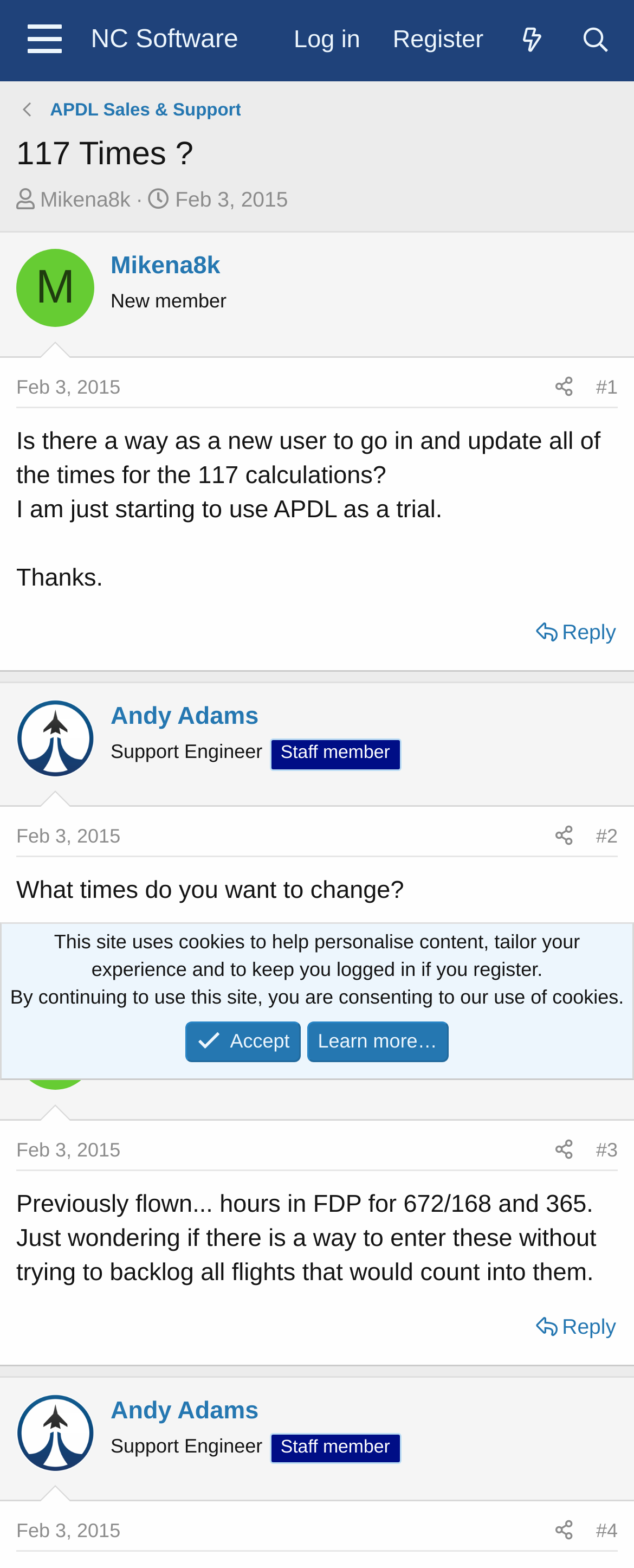Please specify the bounding box coordinates of the clickable section necessary to execute the following command: "Click on the 'Reply' button".

[0.835, 0.39, 0.982, 0.417]